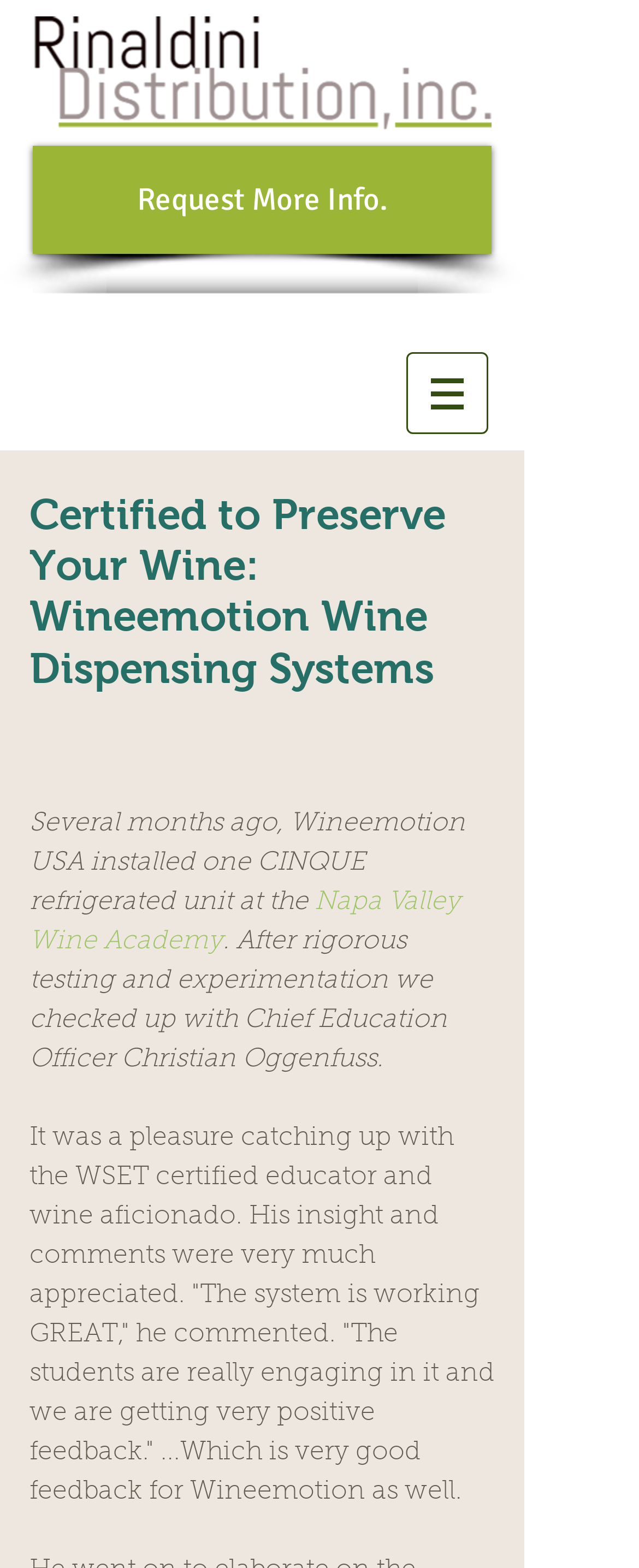Determine the bounding box of the UI component based on this description: "Napa Valley Wine Academy". The bounding box coordinates should be four float values between 0 and 1, i.e., [left, top, right, bottom].

[0.046, 0.567, 0.731, 0.609]